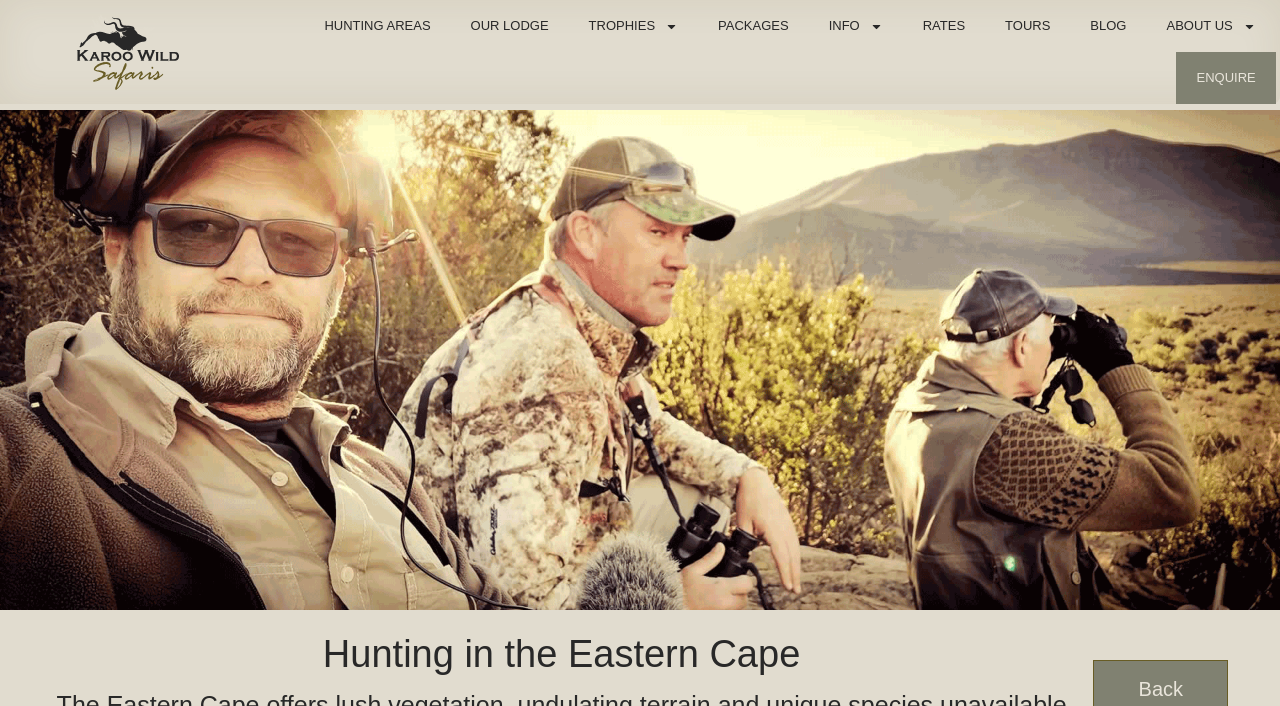Give the bounding box coordinates for the element described as: "Back".

[0.854, 0.894, 0.96, 0.976]